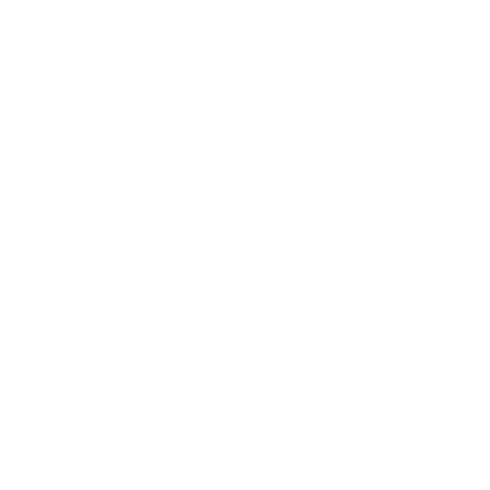Who is the target audience for this article?
Based on the image content, provide your answer in one word or a short phrase.

Social media enthusiasts and marketers